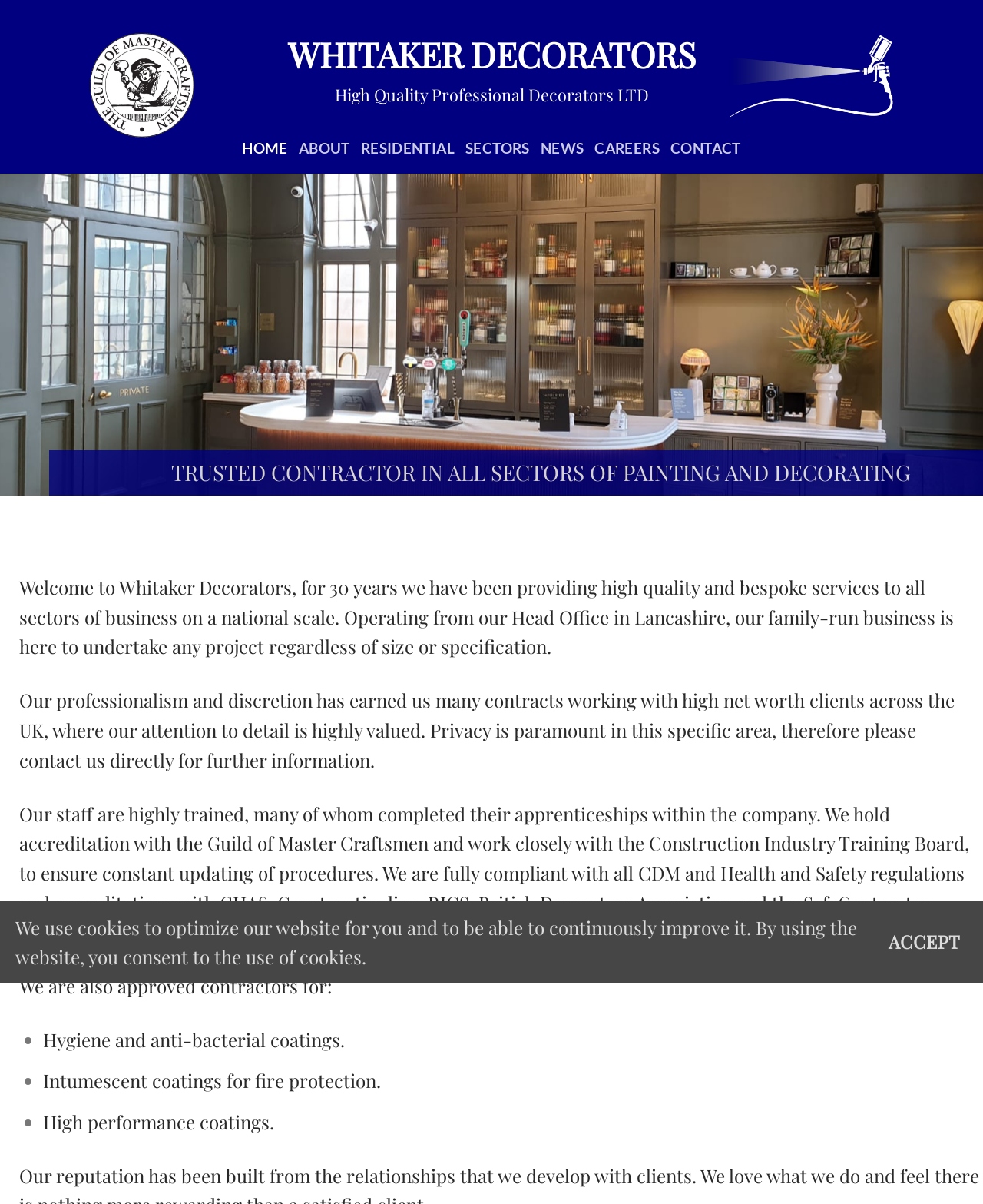What type of coatings does the company provide?
Refer to the image and respond with a one-word or short-phrase answer.

Hygiene, intumescent, high performance